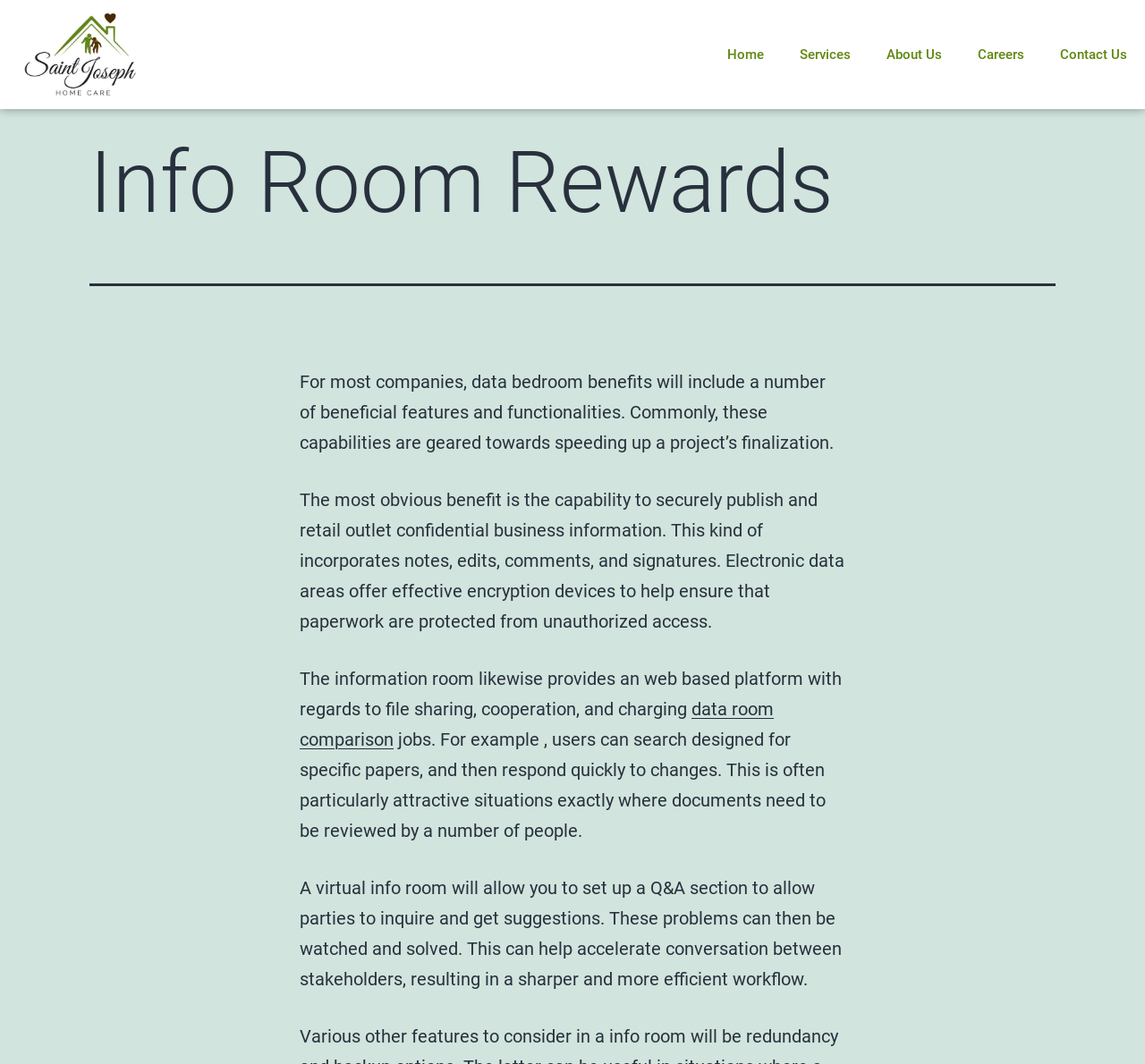What is the main topic of this webpage?
Look at the image and respond with a one-word or short-phrase answer.

Data room rewards